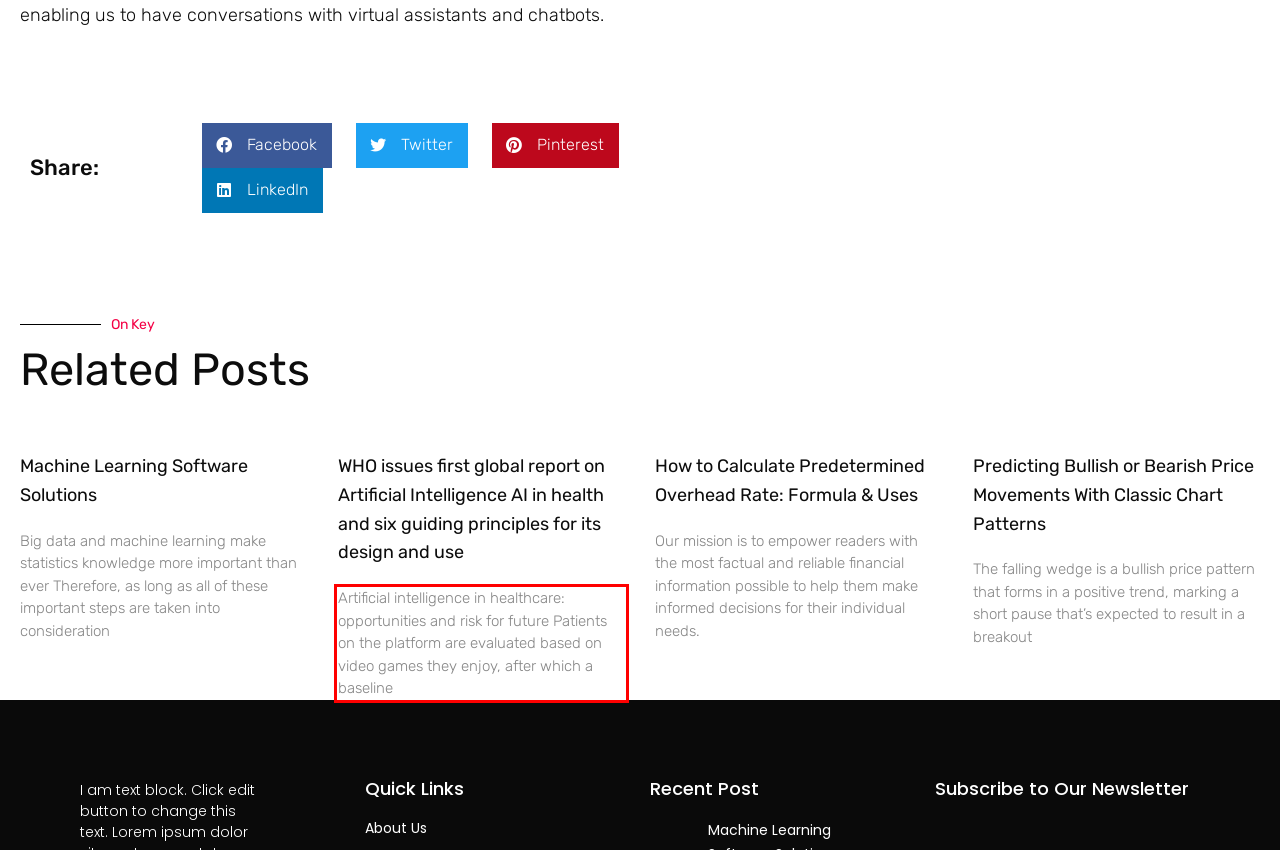Please look at the webpage screenshot and extract the text enclosed by the red bounding box.

Artificial intelligence in healthcare: opportunities and risk for future Patients on the platform are evaluated based on video games they enjoy, after which a baseline